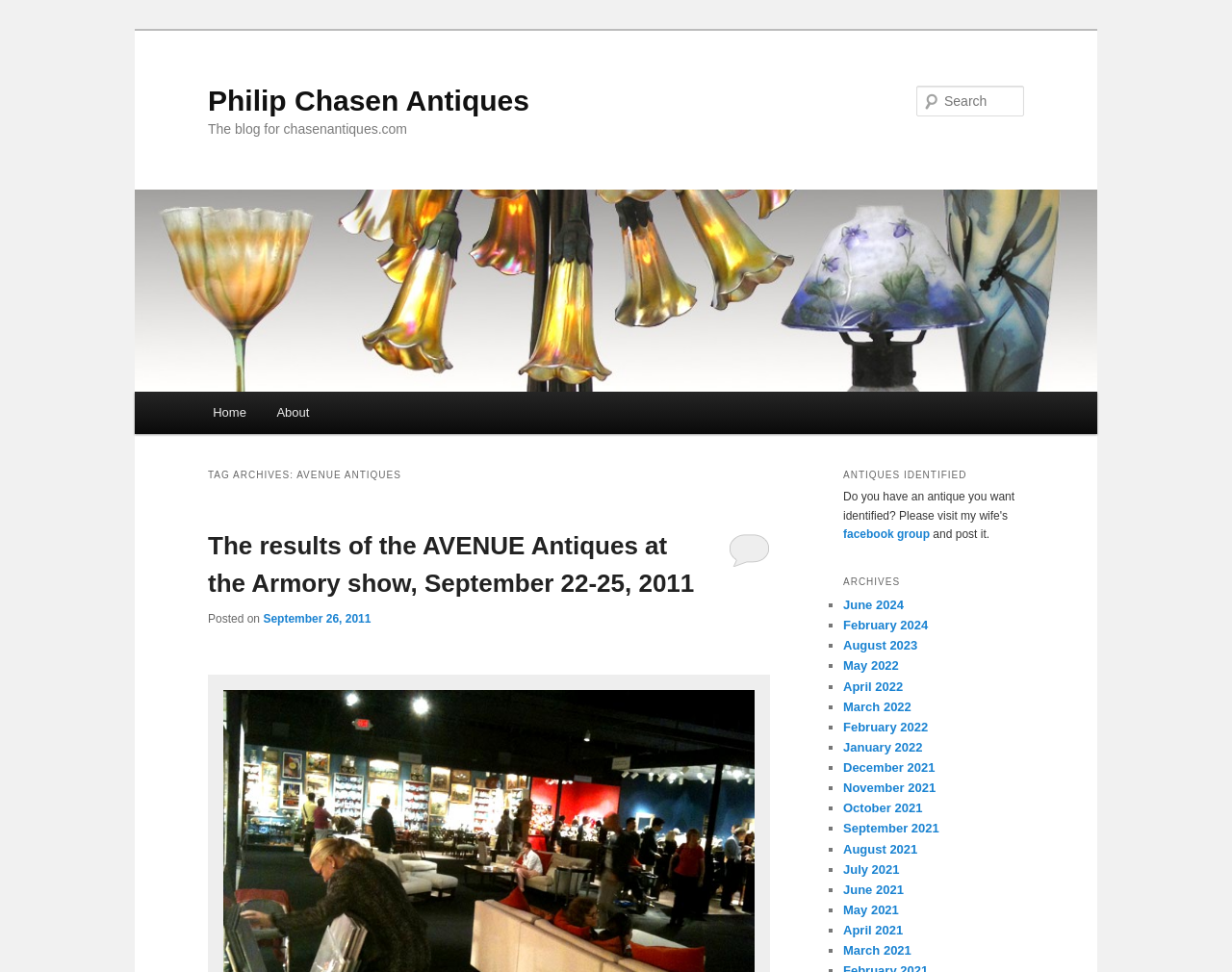Identify the bounding box coordinates for the region of the element that should be clicked to carry out the instruction: "Join the facebook group". The bounding box coordinates should be four float numbers between 0 and 1, i.e., [left, top, right, bottom].

[0.684, 0.543, 0.755, 0.557]